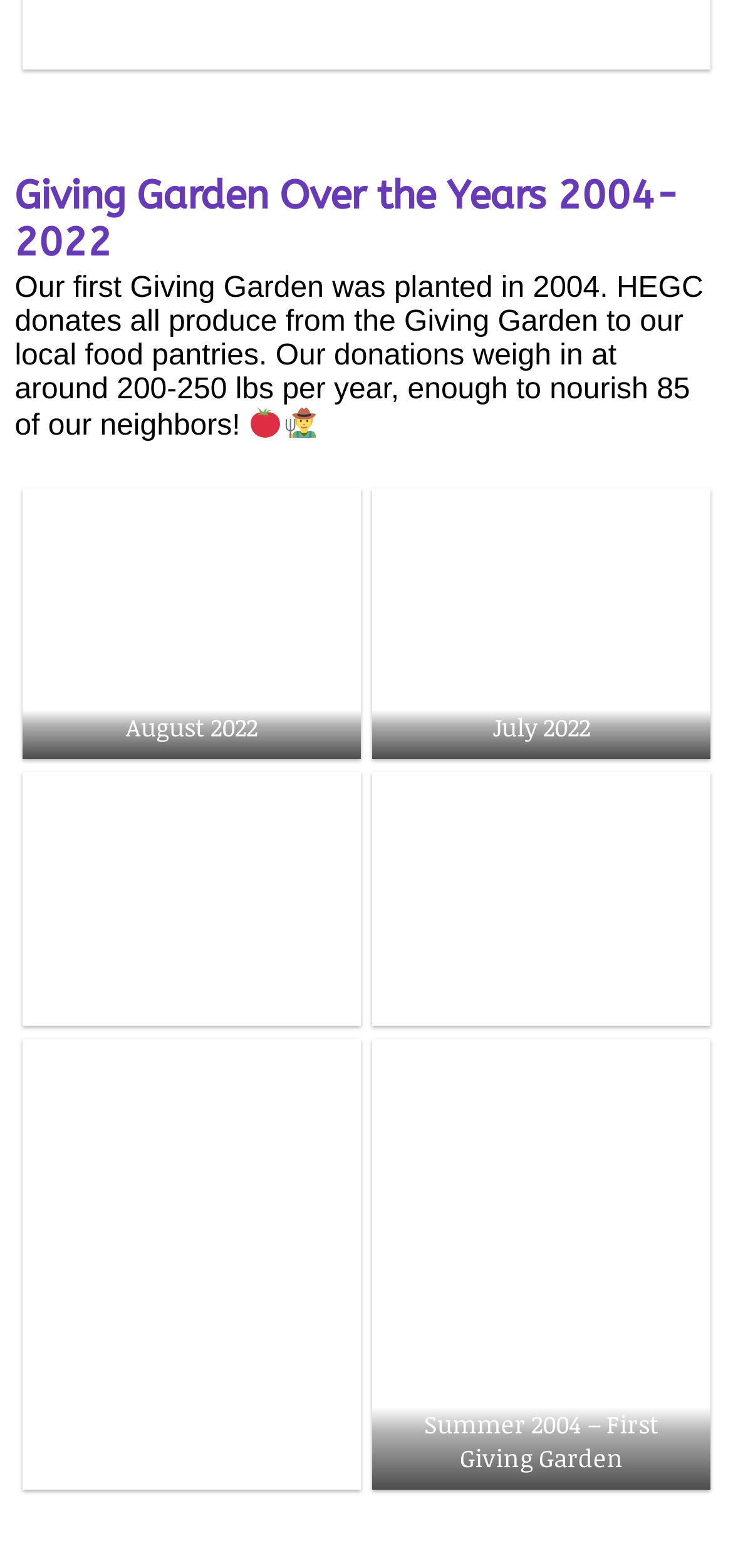What is the month of the first figure?
Based on the image content, provide your answer in one word or a short phrase.

August